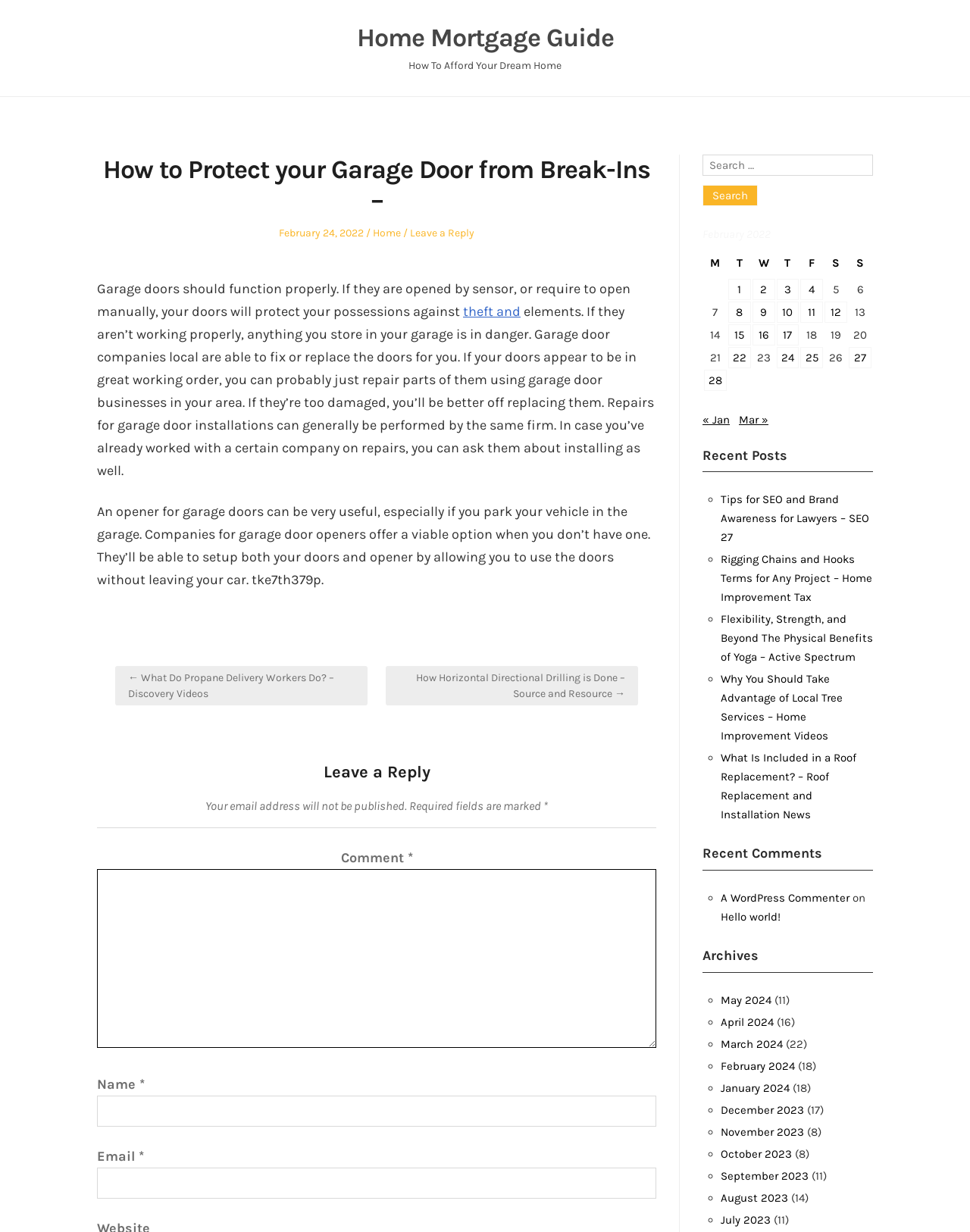Please determine the bounding box coordinates of the element to click in order to execute the following instruction: "View the 'Posts' navigation". The coordinates should be four float numbers between 0 and 1, specified as [left, top, right, bottom].

[0.1, 0.532, 0.677, 0.582]